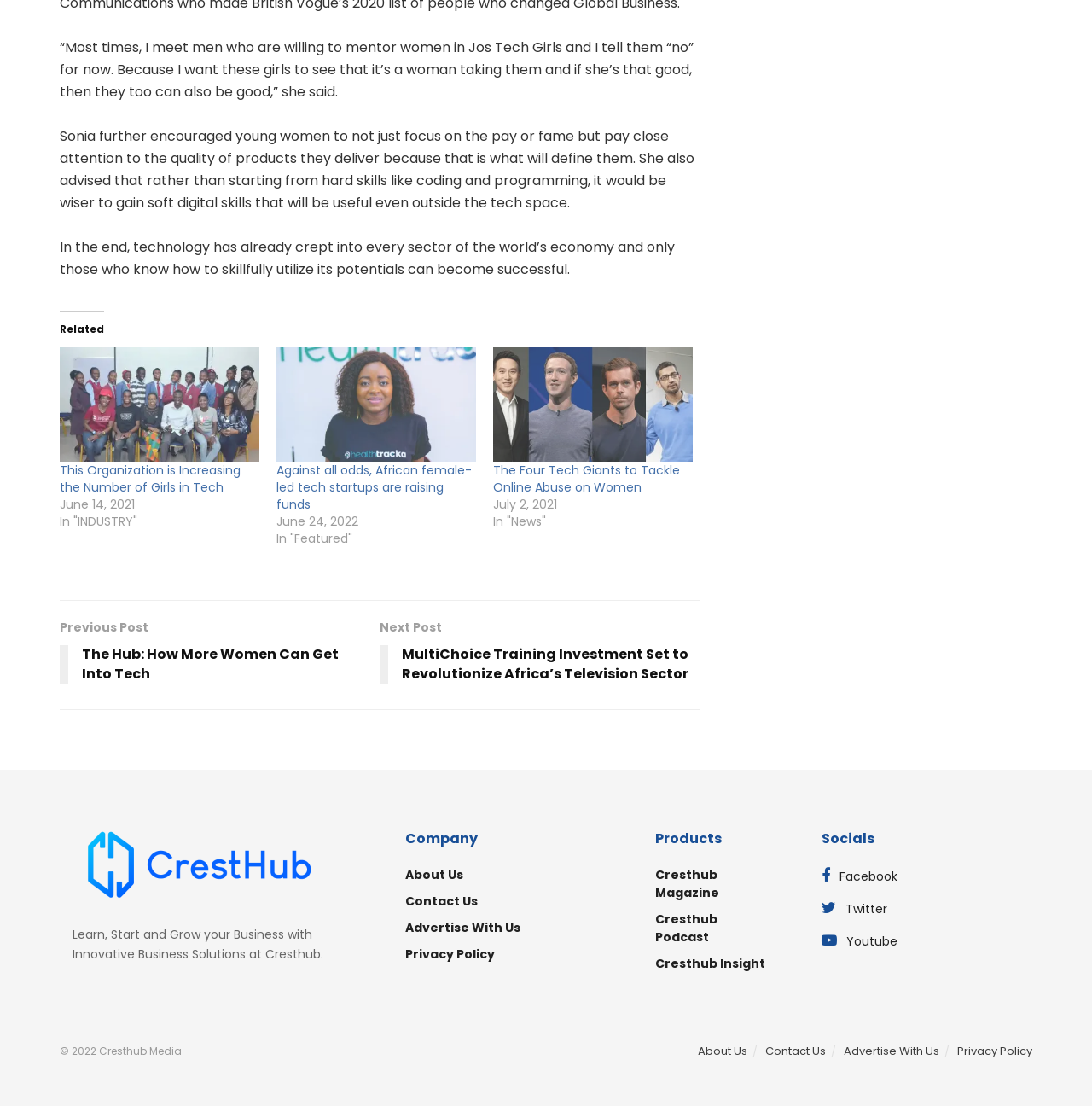Identify the bounding box coordinates of the clickable region necessary to fulfill the following instruction: "Check the company's privacy policy". The bounding box coordinates should be four float numbers between 0 and 1, i.e., [left, top, right, bottom].

[0.371, 0.855, 0.453, 0.871]